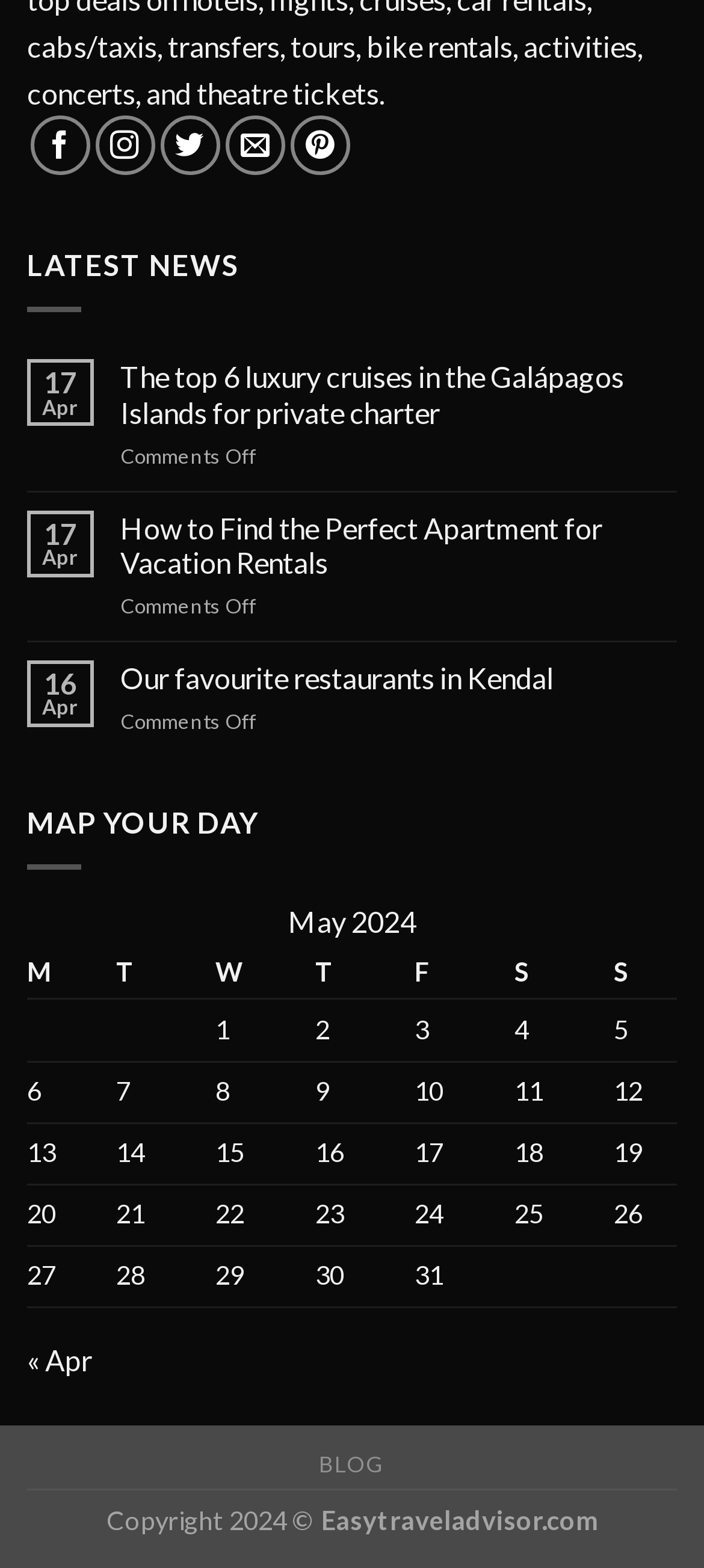Please provide a one-word or short phrase answer to the question:
How many social media links are available?

5